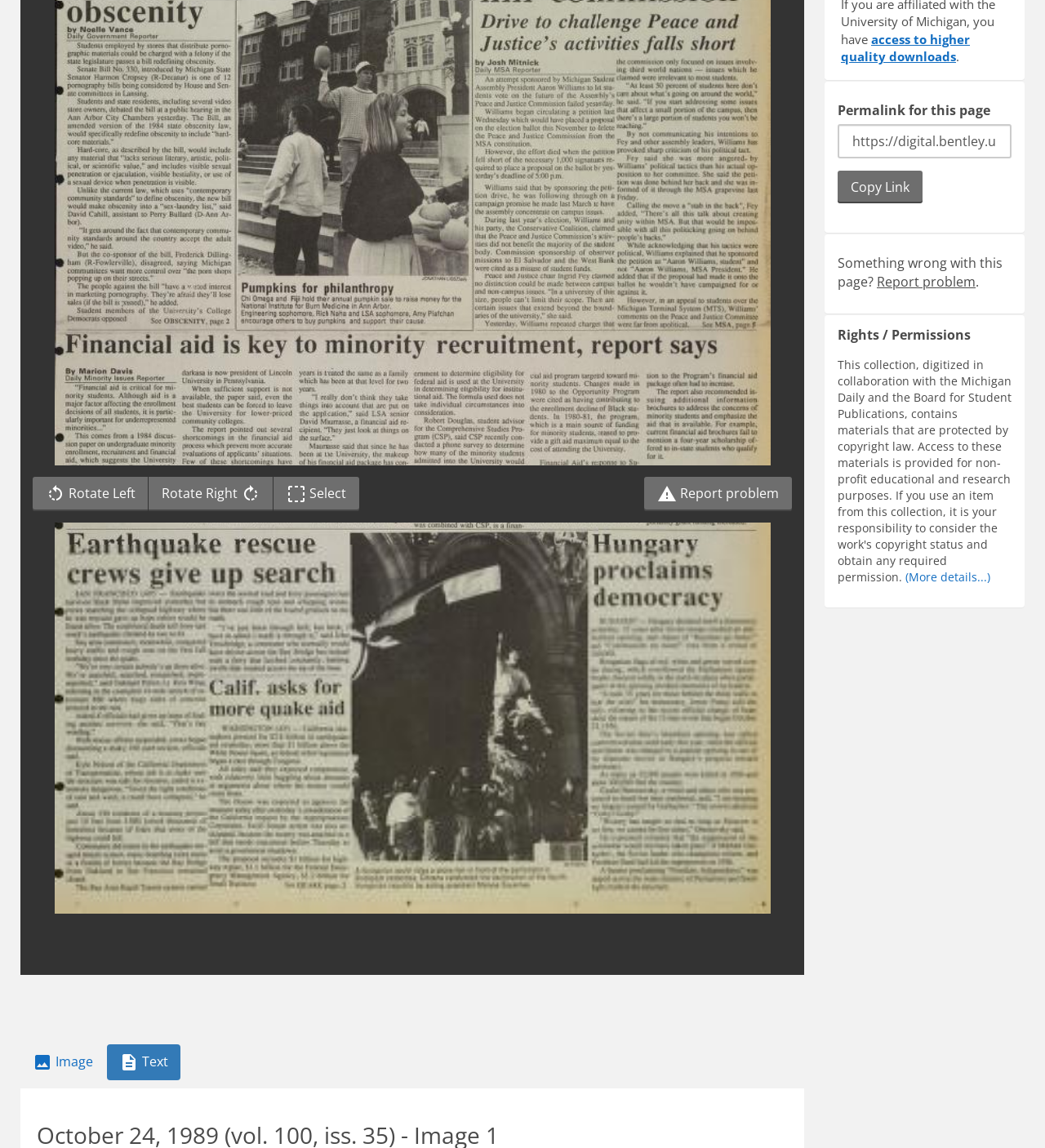Determine the bounding box coordinates in the format (top-left x, top-left y, bottom-right x, bottom-right y). Ensure all values are floating point numbers between 0 and 1. Identify the bounding box of the UI element described by: access to higher quality downloads

[0.805, 0.027, 0.928, 0.056]